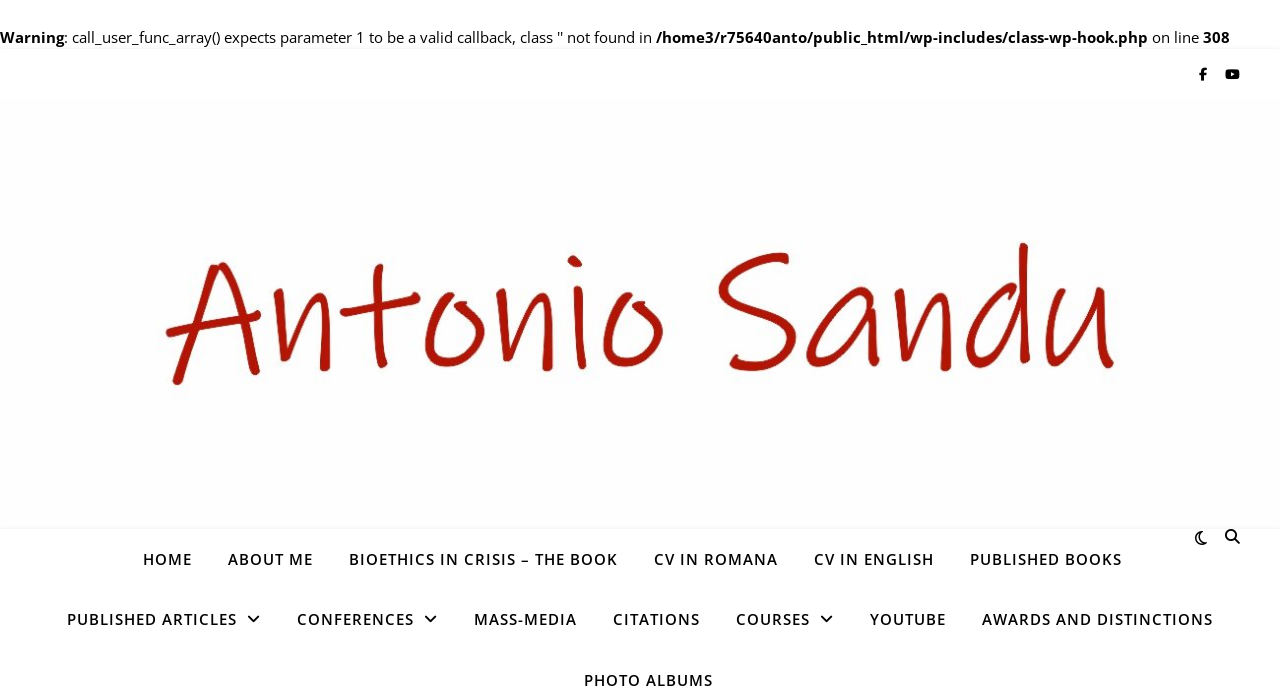Provide a brief response to the question below using one word or phrase:
What is the warning message on the webpage?

Warning